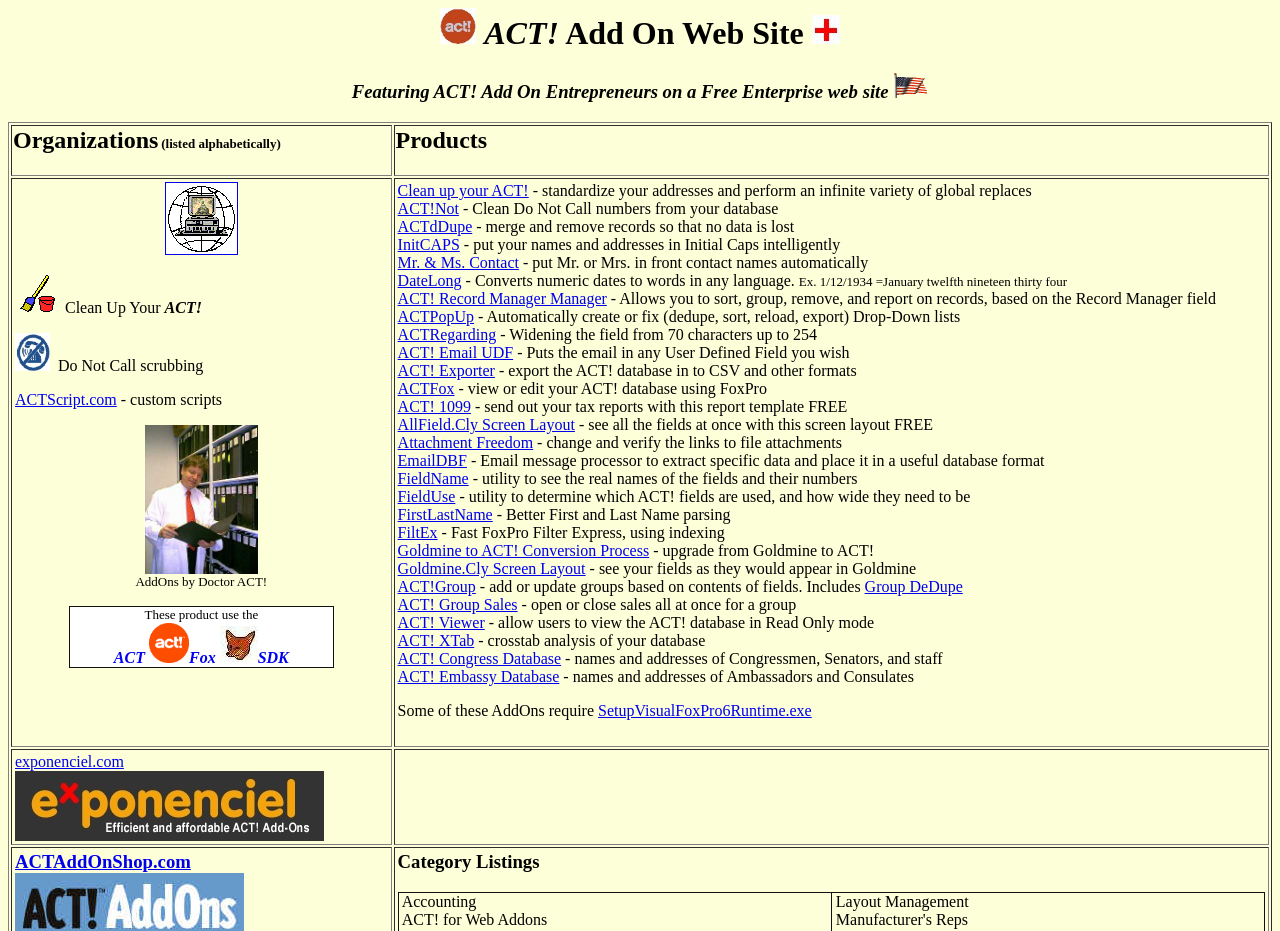Extract the text of the main heading from the webpage.

 ACT! Add On Web Site 